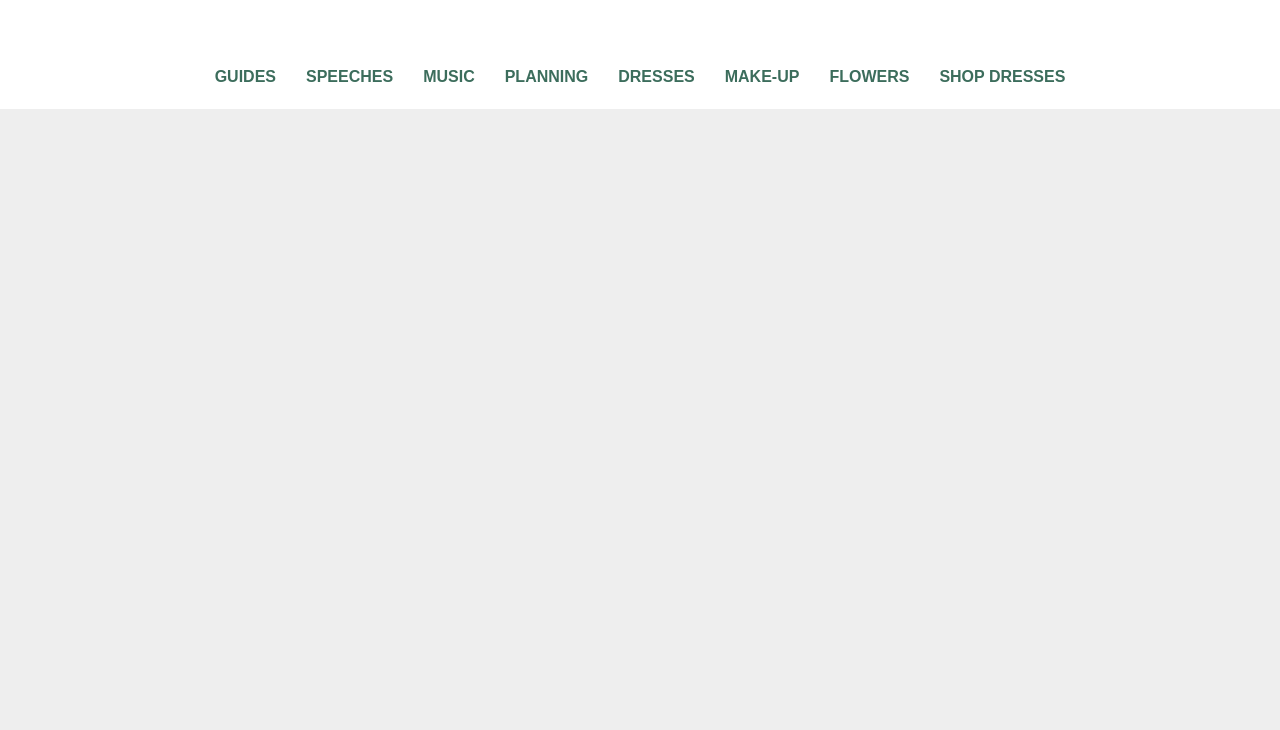Please identify the bounding box coordinates of the element I should click to complete this instruction: 'Go to page 1'. The coordinates should be given as four float numbers between 0 and 1, like this: [left, top, right, bottom].

[0.578, 0.665, 0.597, 0.682]